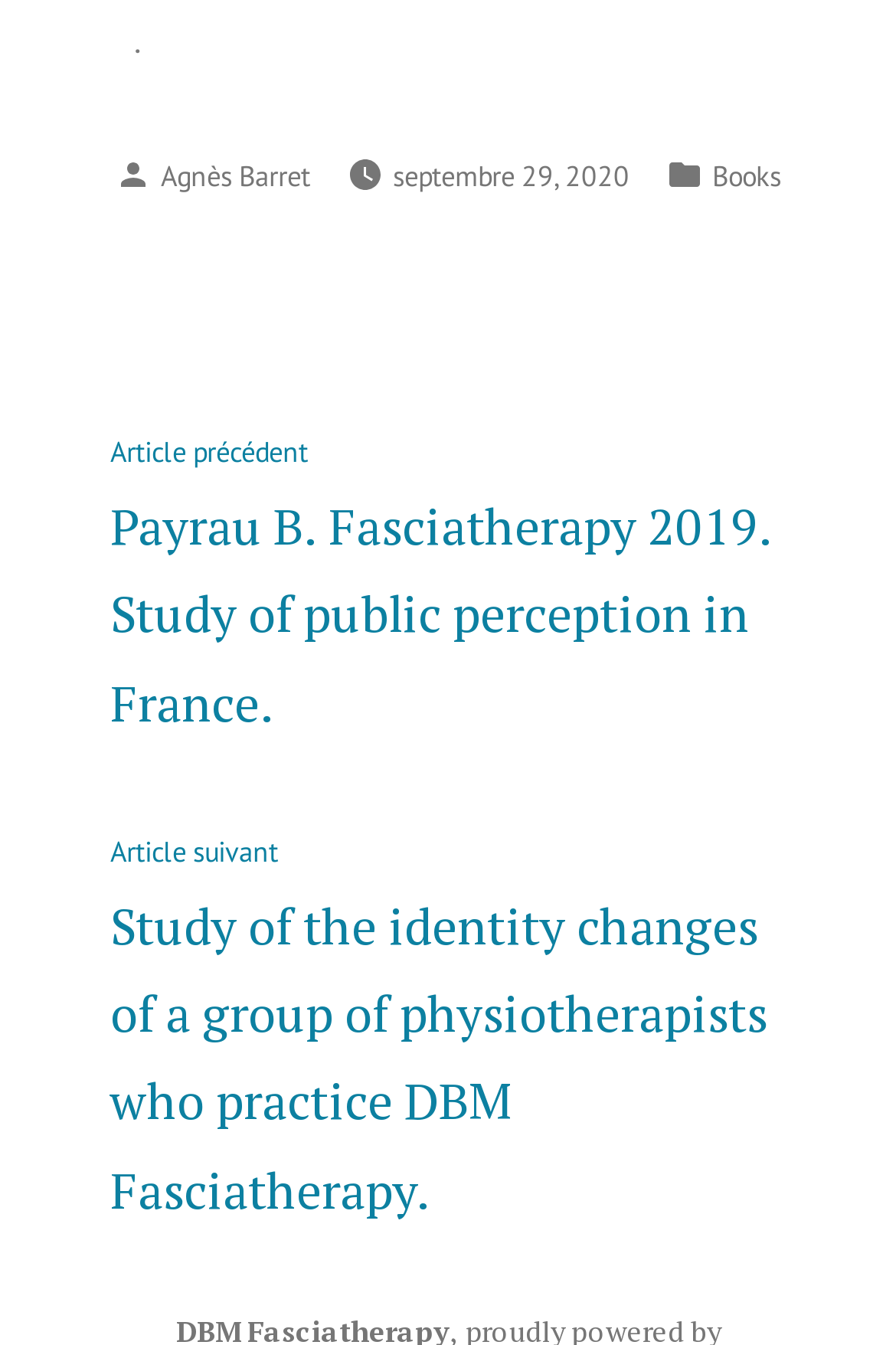How many navigation links are there?
Please respond to the question with a detailed and well-explained answer.

I counted the number of links under the 'Publications' navigation section and found two links: 'Article précédent' and 'Article suivant'. Therefore, there are two navigation links.